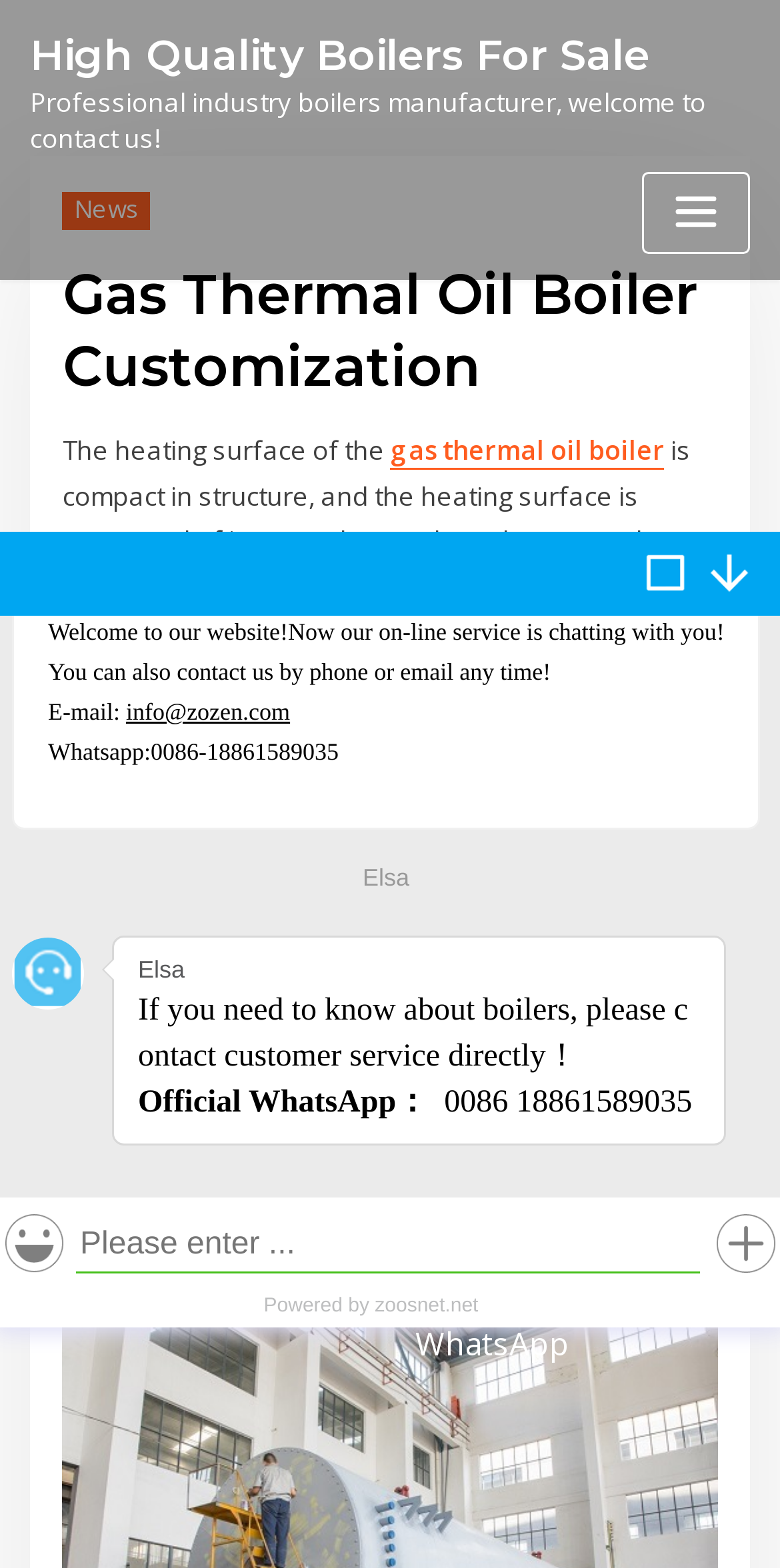Please identify the bounding box coordinates of the element I should click to complete this instruction: 'Click on the 'High Quality Boilers For Sale' link'. The coordinates should be given as four float numbers between 0 and 1, like this: [left, top, right, bottom].

[0.038, 0.019, 0.833, 0.051]